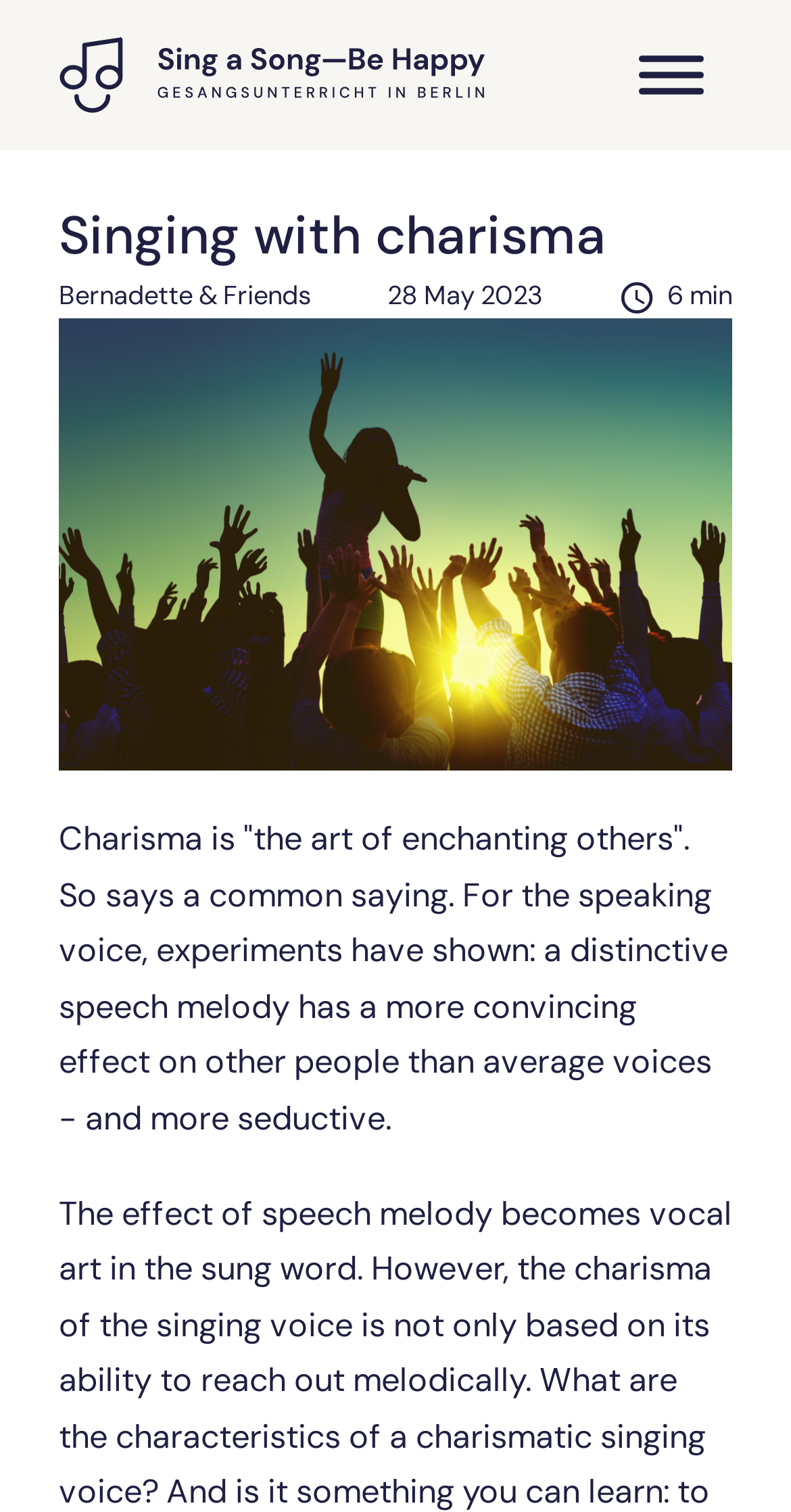Bounding box coordinates are specified in the format (top-left x, top-left y, bottom-right x, bottom-right y). All values are floating point numbers bounded between 0 and 1. Please provide the bounding box coordinate of the region this sentence describes: aria-label="open menu"

[0.772, 0.02, 0.926, 0.079]